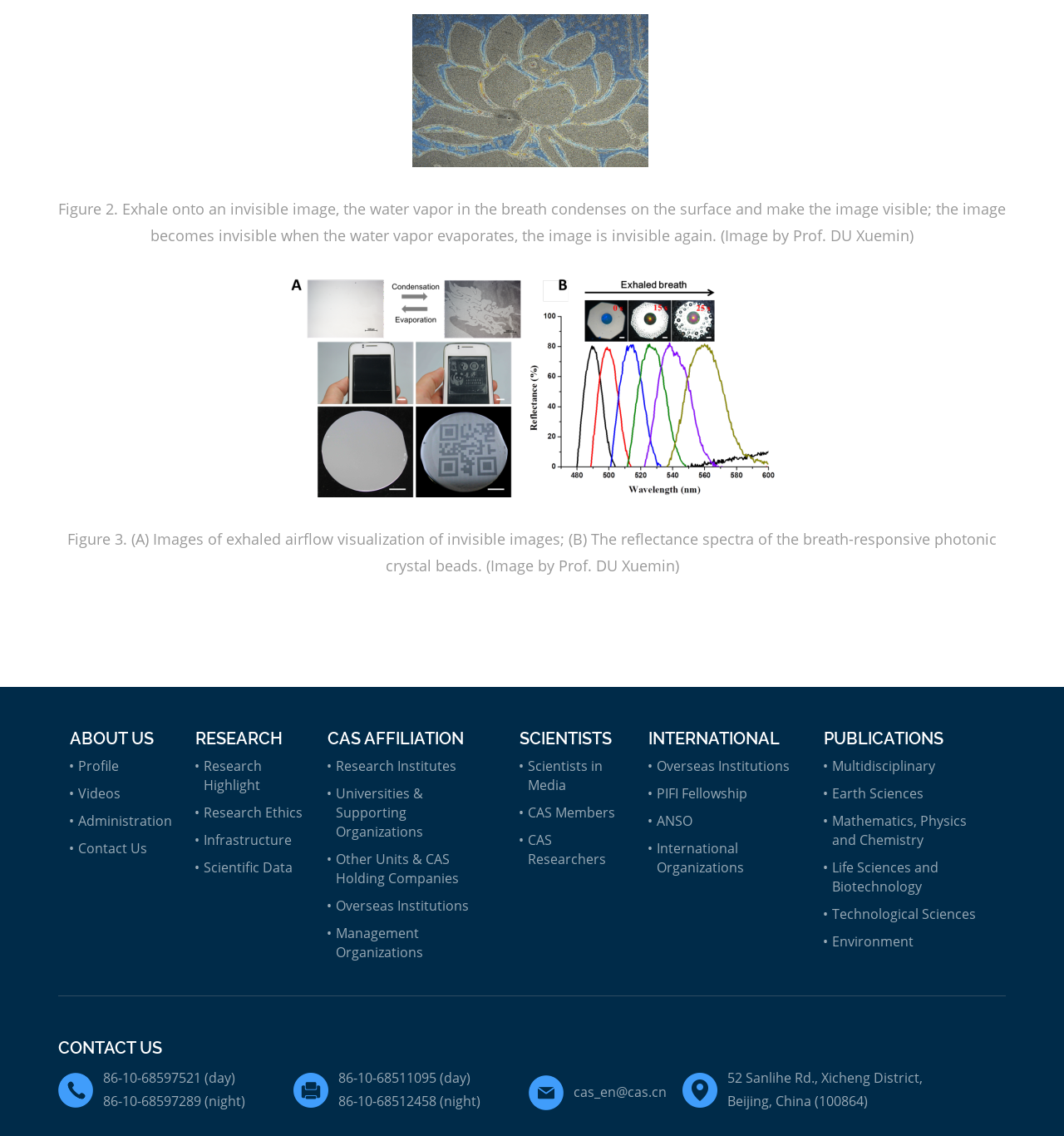Respond with a single word or short phrase to the following question: 
How many phone numbers are listed under 'CONTACT US'?

4